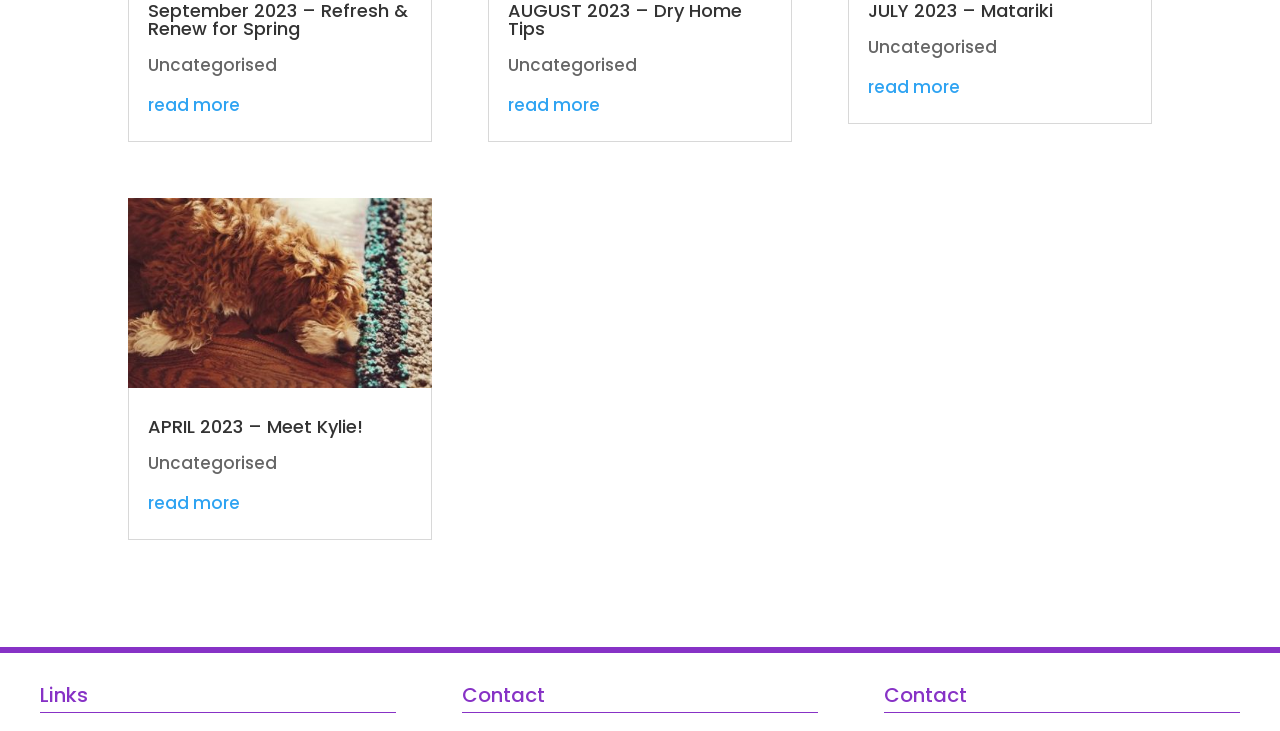What is the title of the first article?
Using the image as a reference, give an elaborate response to the question.

The first article's title can be found in the heading element with bounding box coordinates [0.116, 0.003, 0.322, 0.066]. The OCR text of this element is 'September 2023 – Refresh & Renew for Spring'.